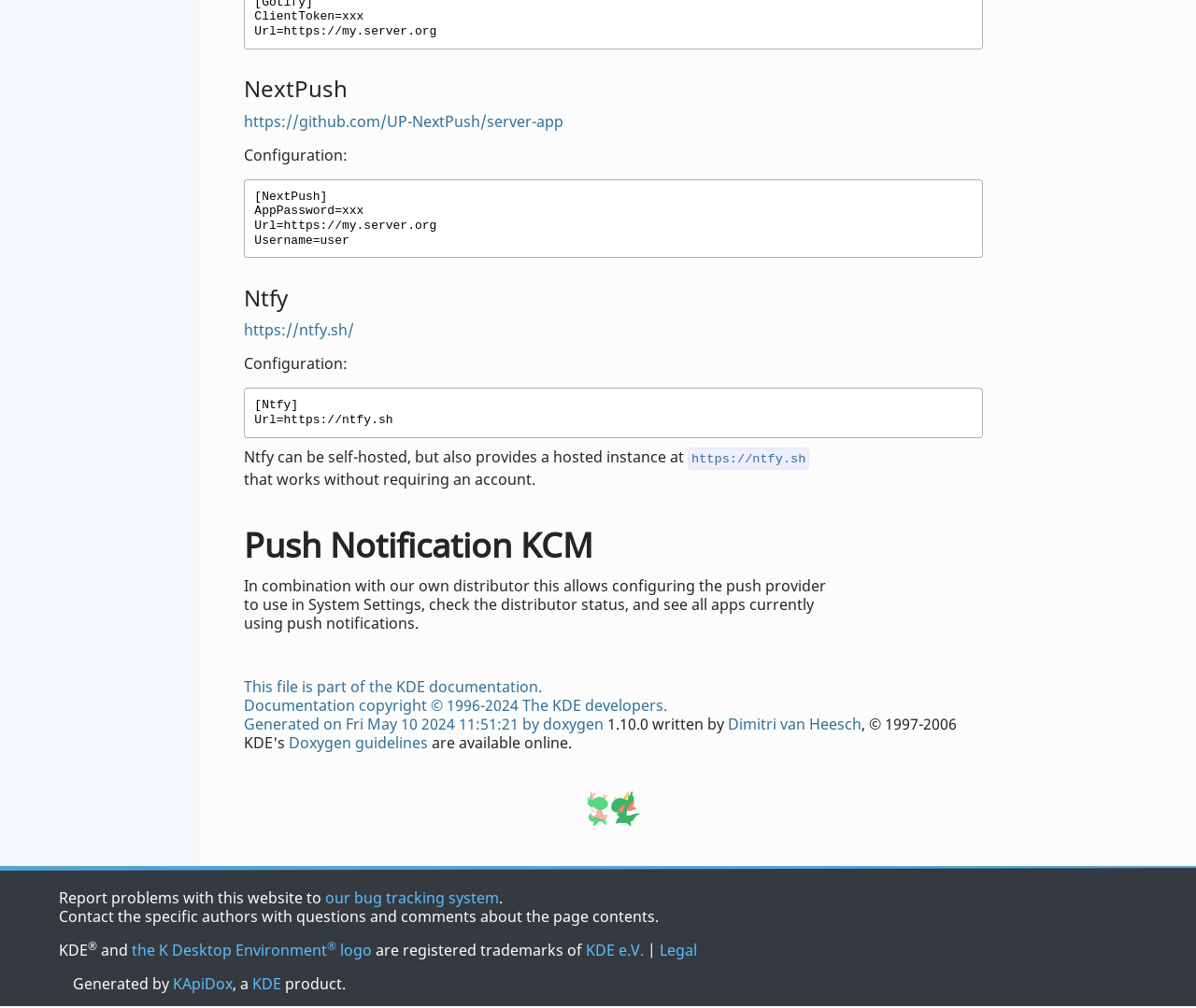Who wrote the documentation?
Give a comprehensive and detailed explanation for the question.

The documentation copyright is attributed to 'The KDE developers' as mentioned in the link element 'Documentation copyright © 1996-2024 The KDE developers.' with bounding box coordinates [0.204, 0.671, 0.558, 0.728].